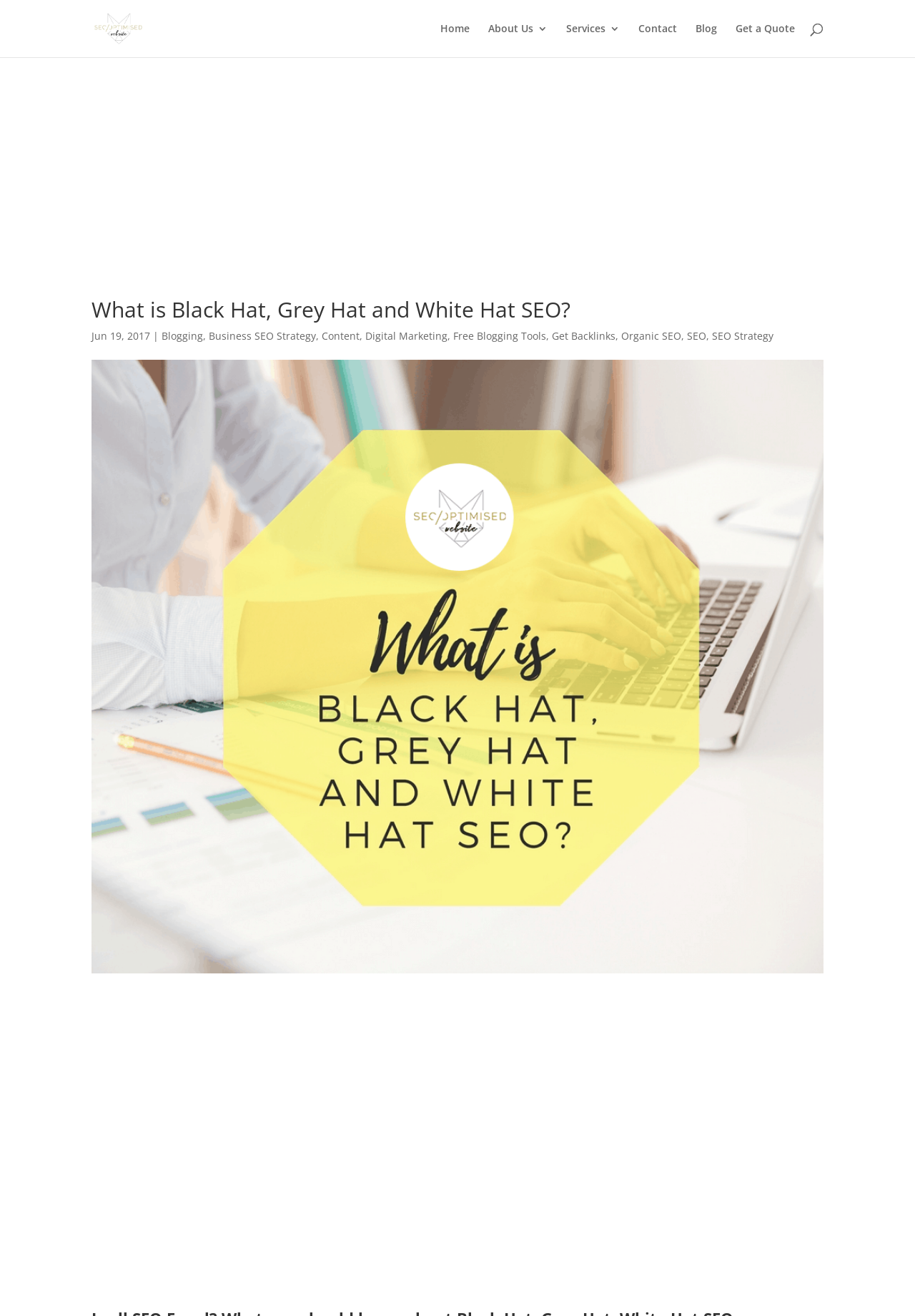How many navigation links are present in the top menu?
From the image, respond with a single word or phrase.

6